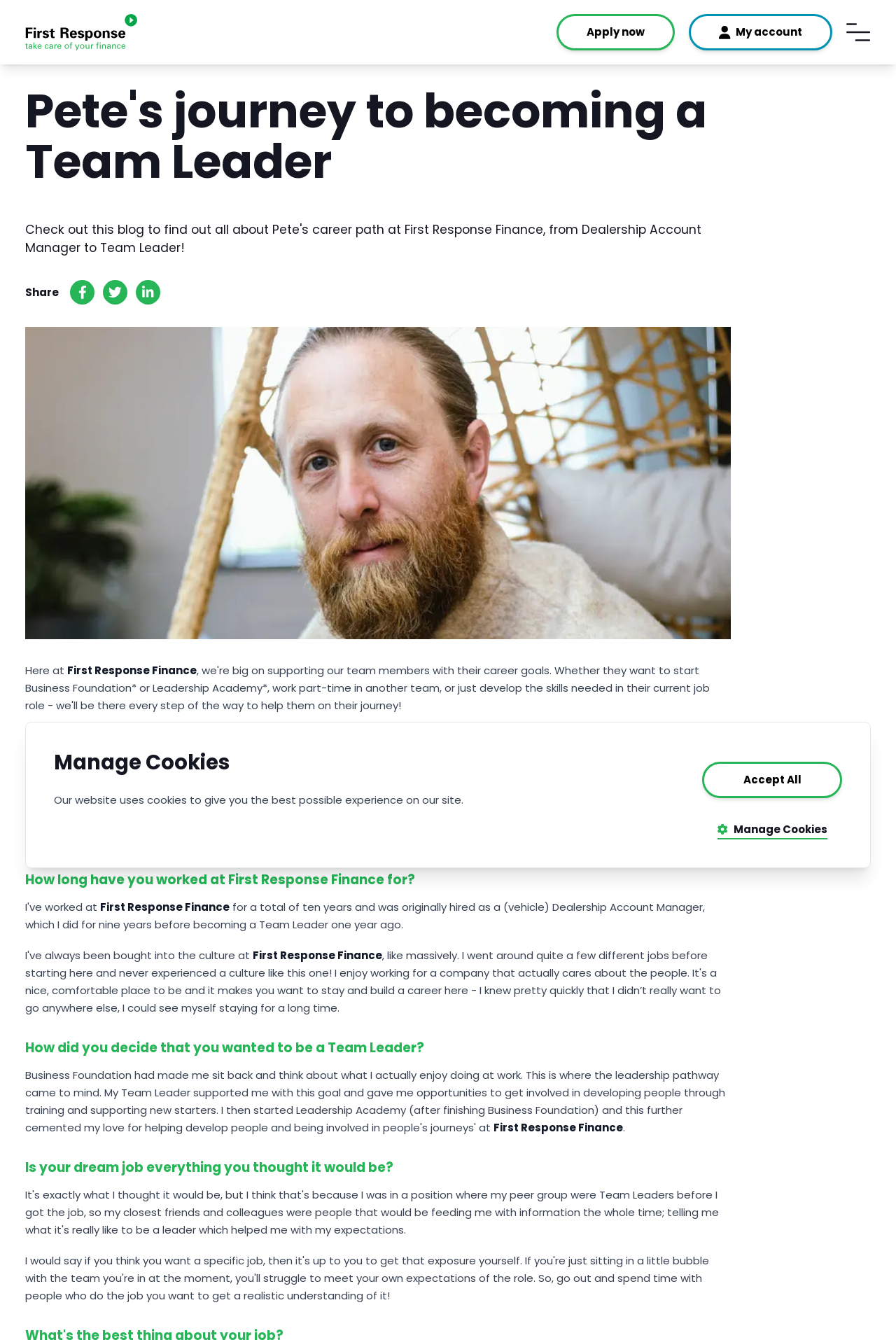What is the company where Pete works? Using the information from the screenshot, answer with a single word or phrase.

First Response Finance